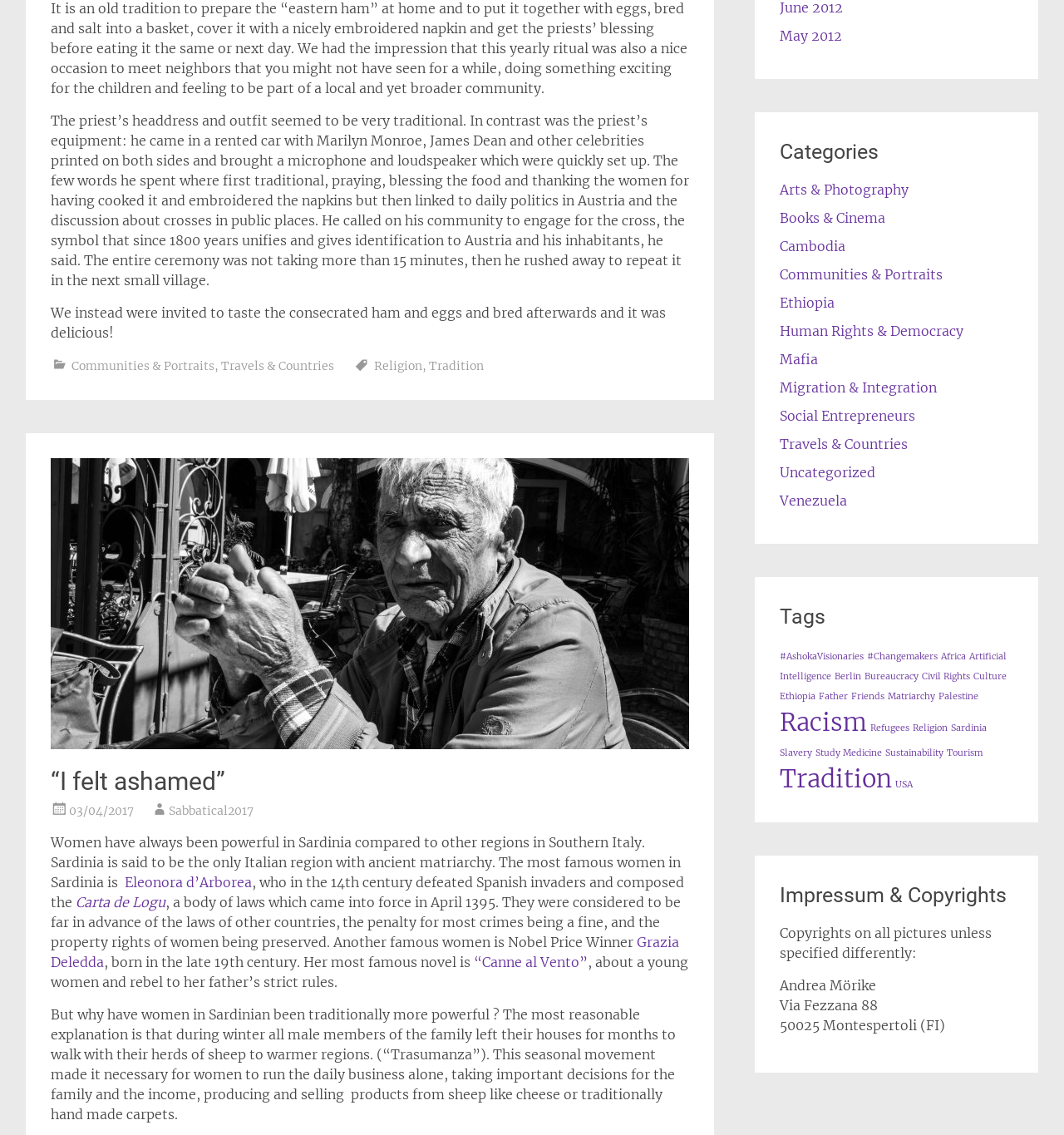Provide the bounding box coordinates in the format (top-left x, top-left y, bottom-right x, bottom-right y). All values are floating point numbers between 0 and 1. Determine the bounding box coordinate of the UI element described as: Communities & Portraits

[0.733, 0.234, 0.886, 0.249]